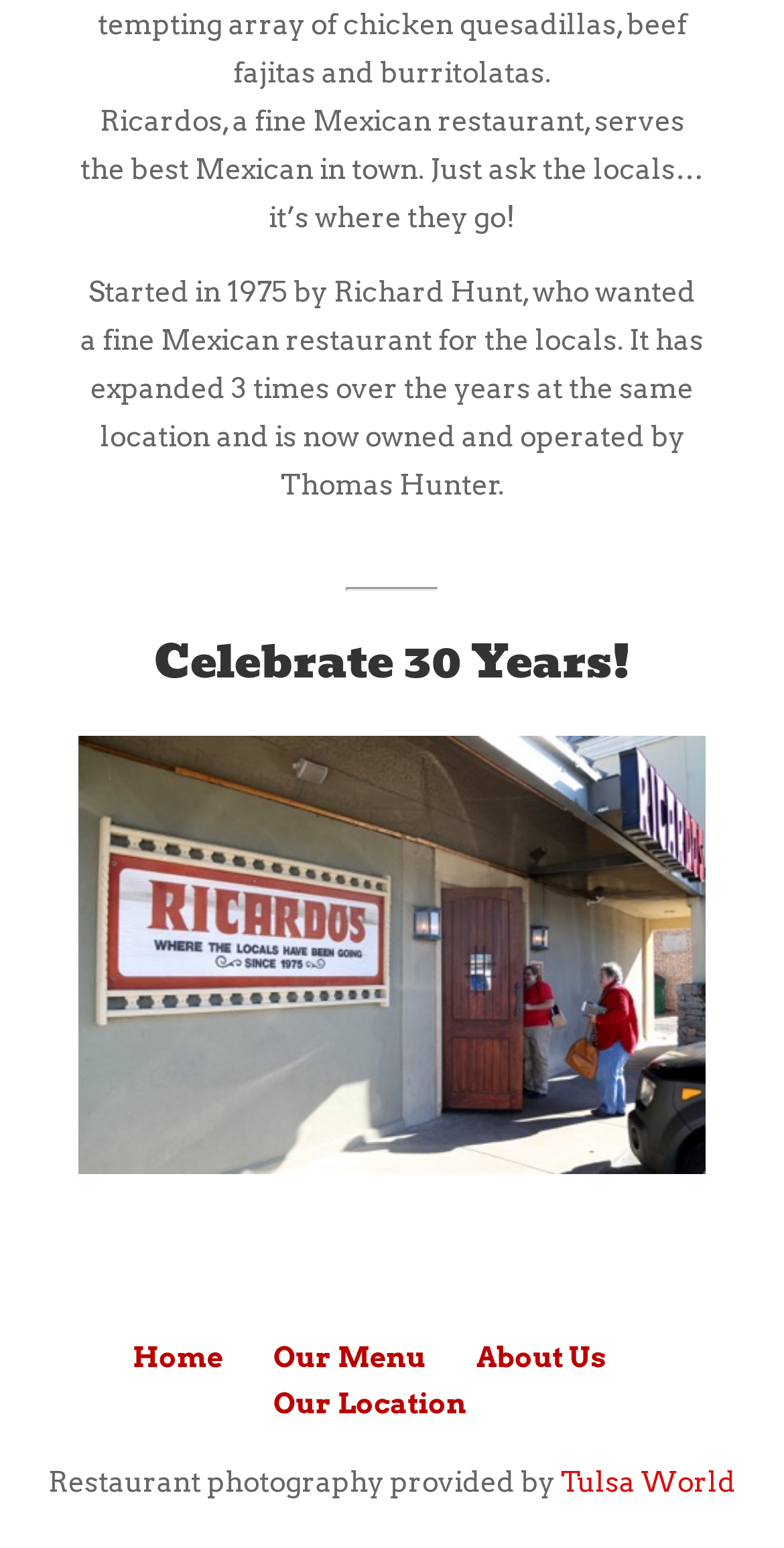What is the name of the photography provider?
Using the image as a reference, give an elaborate response to the question.

The link element with the text 'Tulsa World' is mentioned as the provider of the restaurant photography, as stated in the StaticText element with the text 'Restaurant photography provided by'.